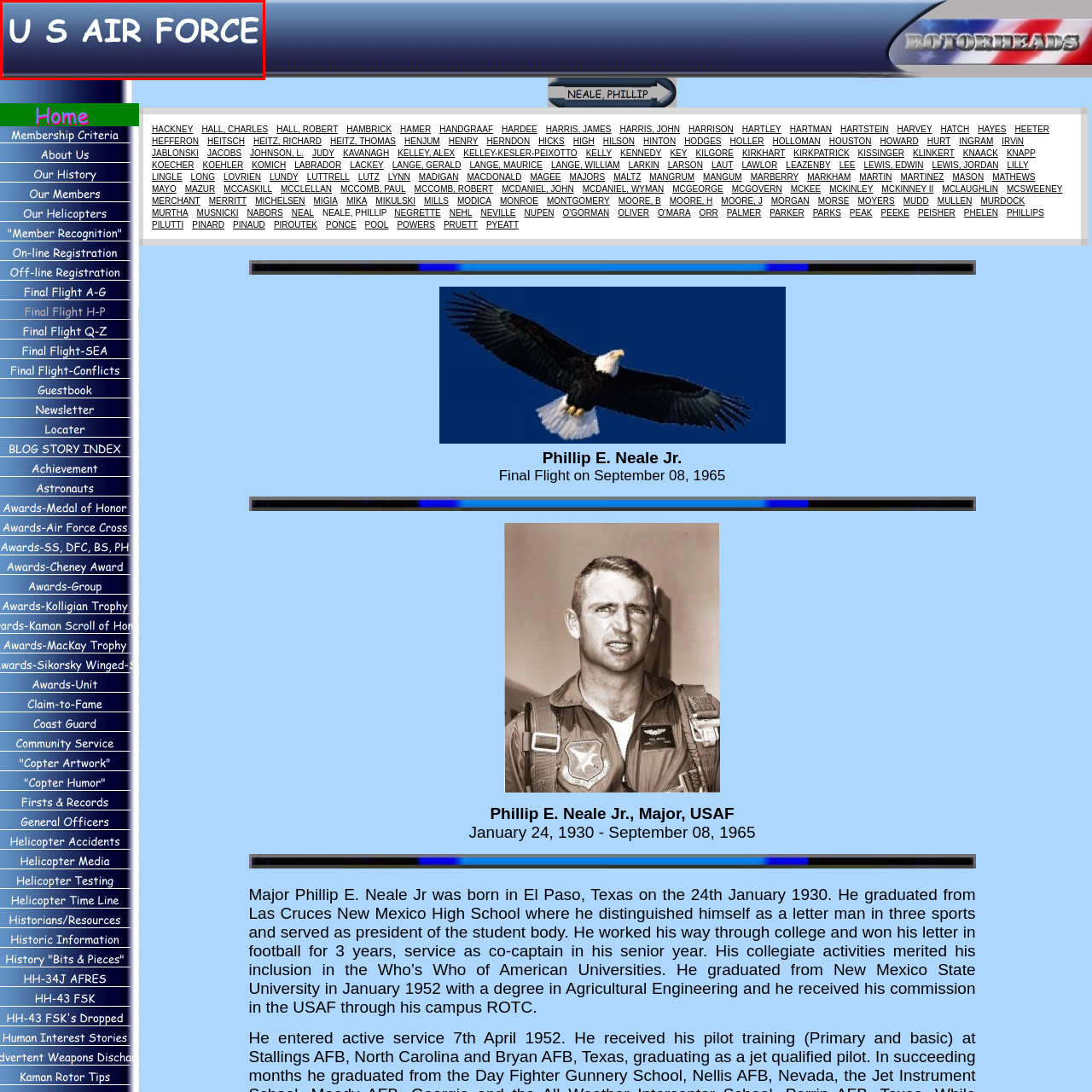What organization does the button relate to?
Review the image marked by the red bounding box and deliver a detailed response to the question.

The button prominently displays the text 'U S AIR FORCE' in white lettering, clearly indicating its affiliation with the United States Air Force, a branch of the US military.